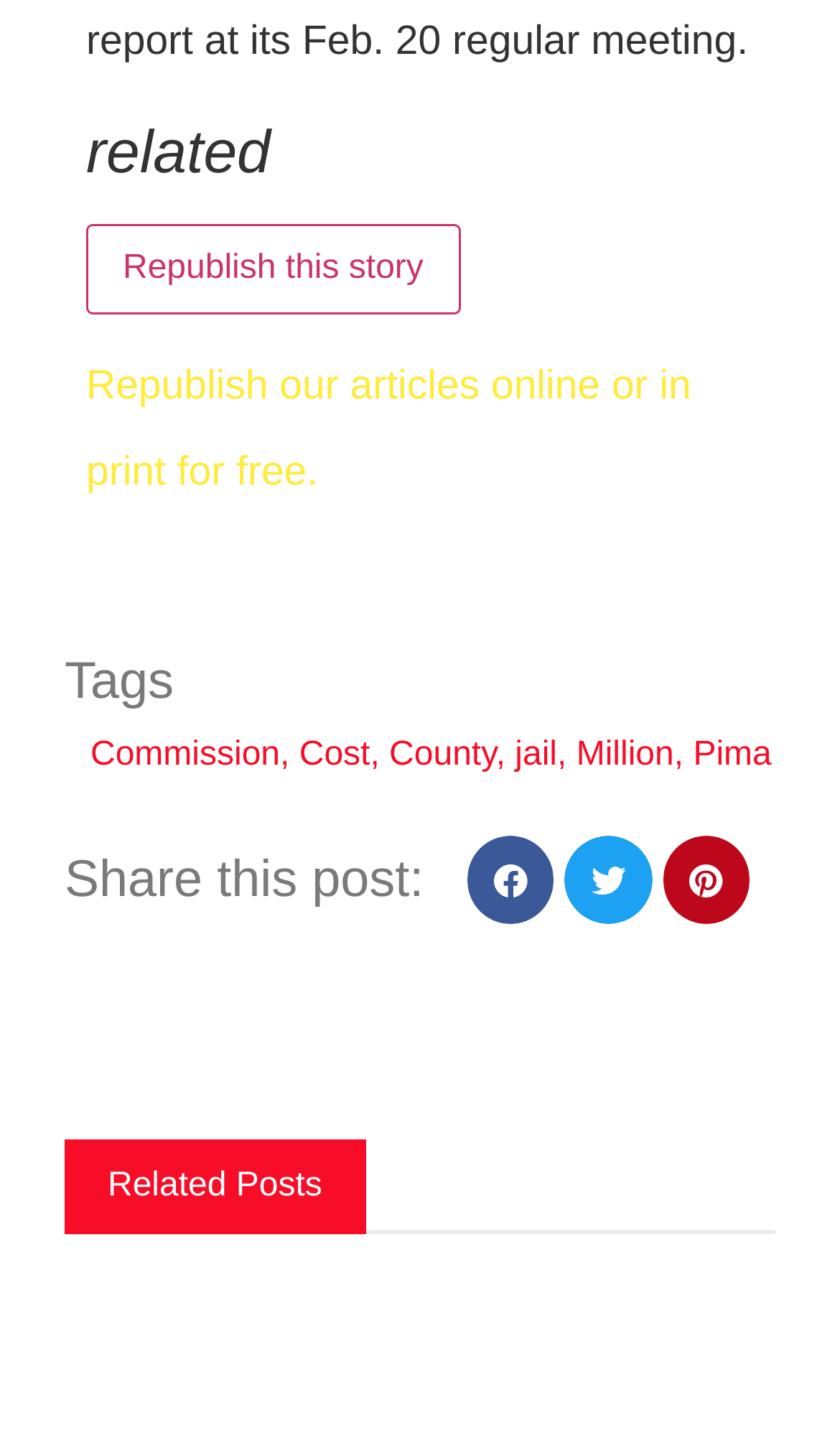Using the description "aria-label="Share on facebook"", locate and provide the bounding box of the UI element.

[0.556, 0.577, 0.66, 0.637]